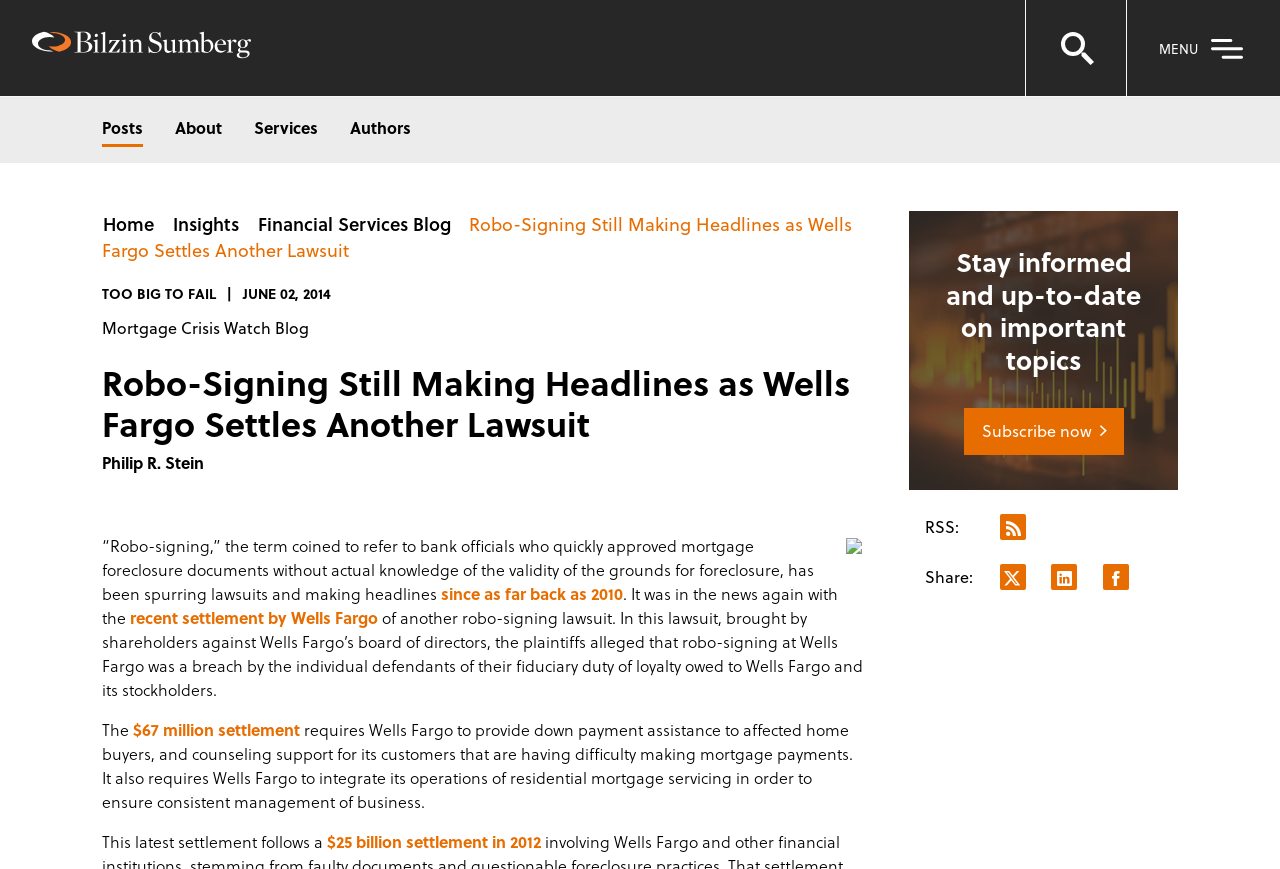What is the amount of the settlement mentioned in the article?
Using the image provided, answer with just one word or phrase.

$67 million